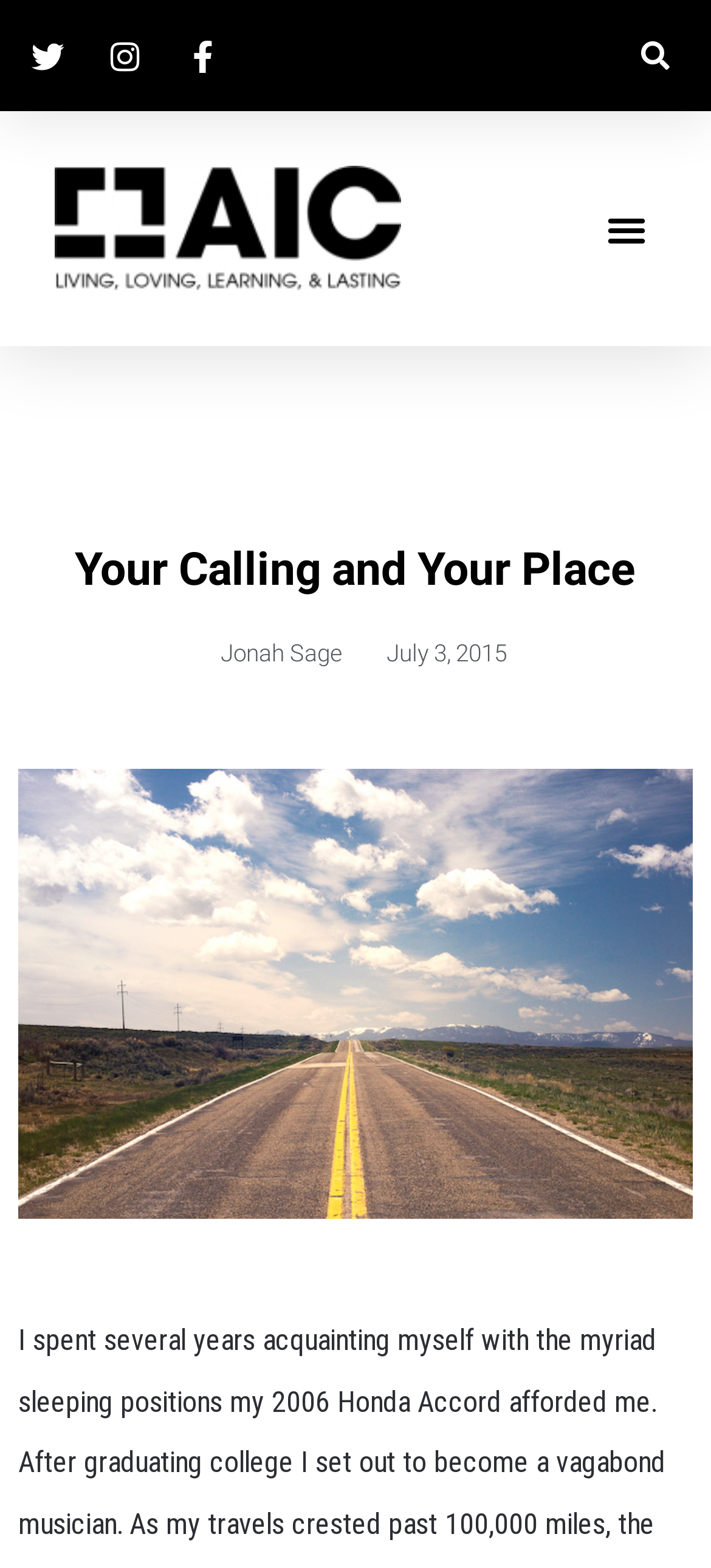What is the headline of the webpage?

Your Calling and Your Place